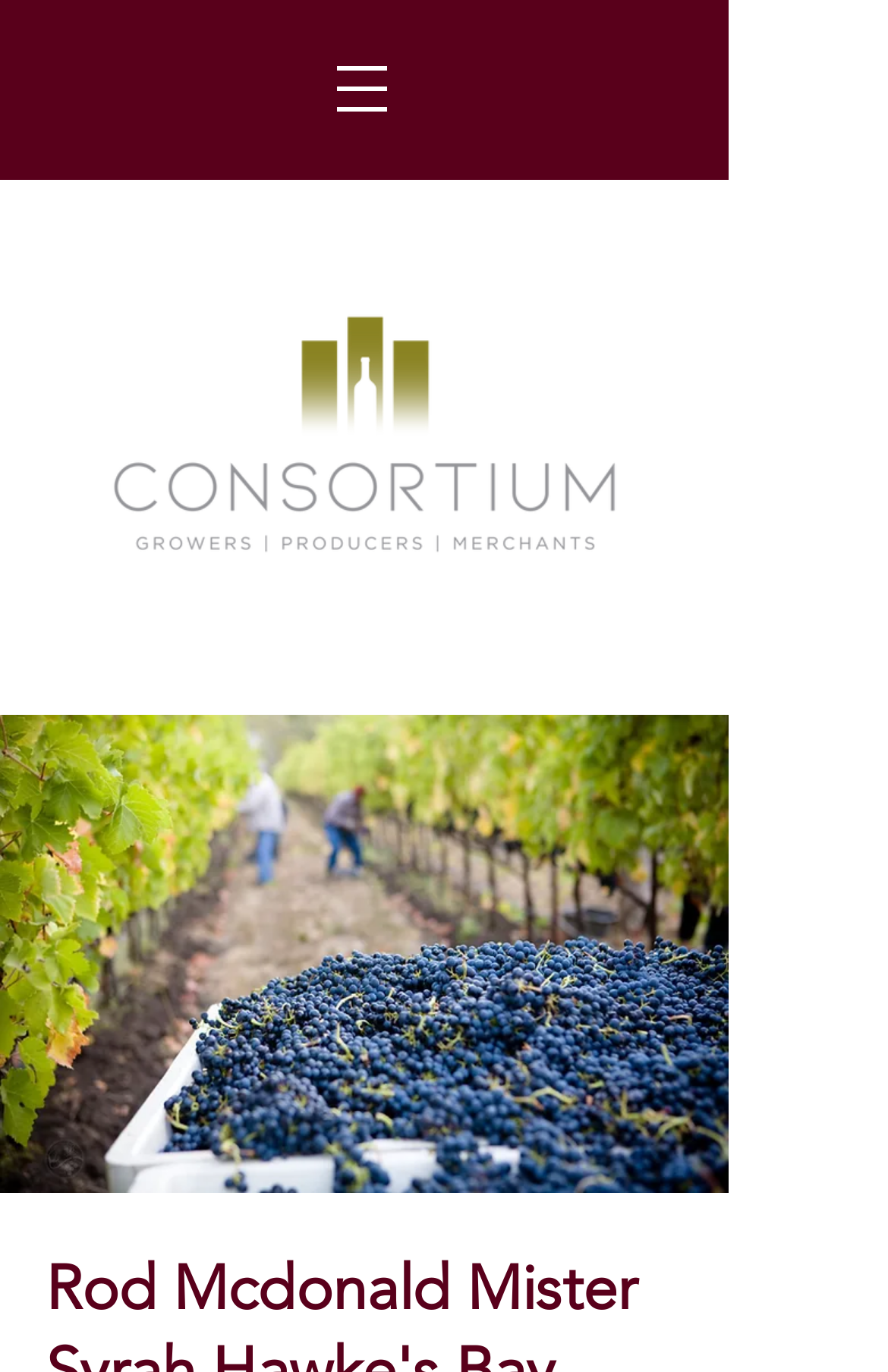Predict the bounding box coordinates for the UI element described as: "aria-label="Open navigation menu"". The coordinates should be four float numbers between 0 and 1, presented as [left, top, right, bottom].

[0.344, 0.023, 0.472, 0.106]